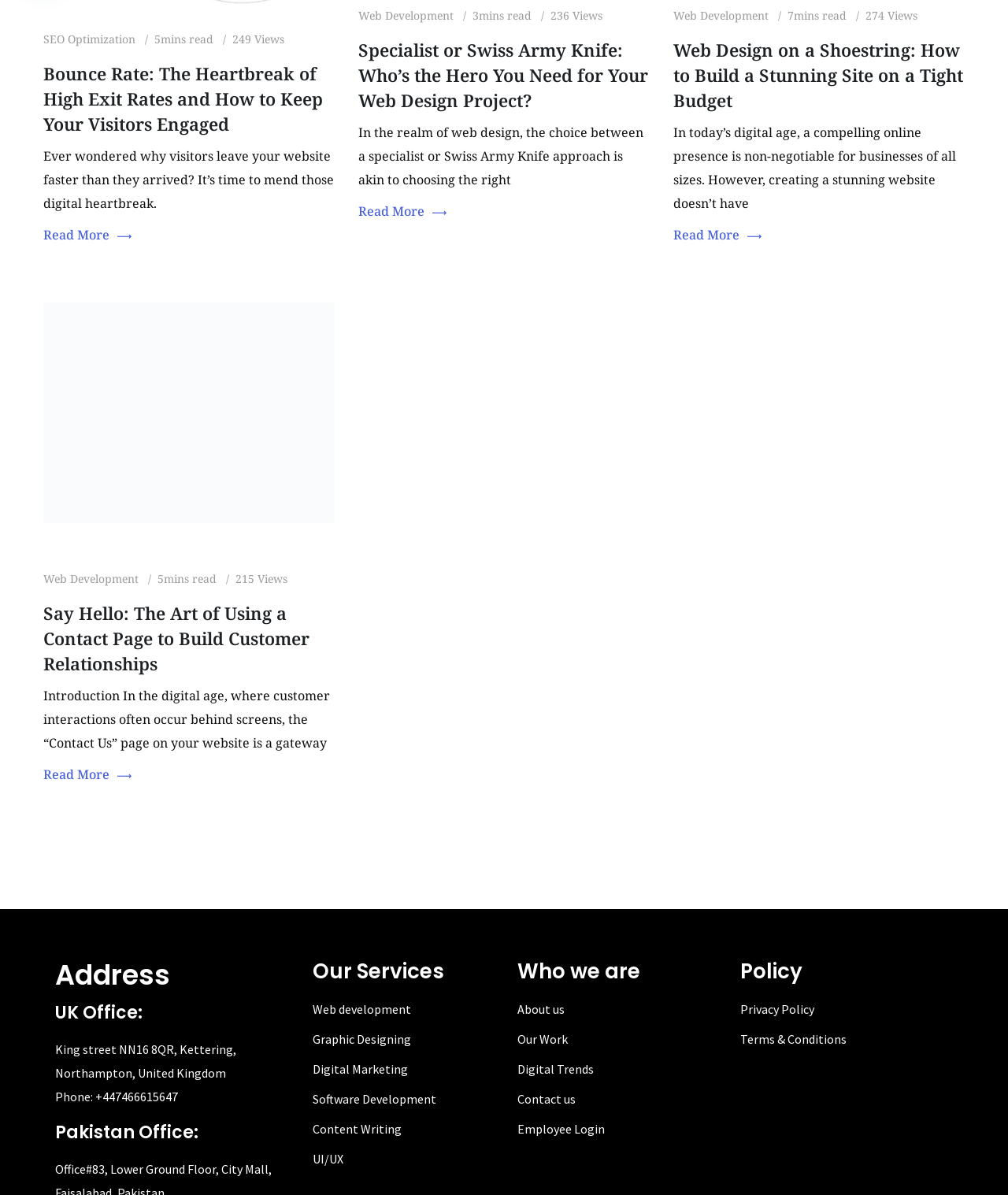What is the address of the UK office? Please answer the question using a single word or phrase based on the image.

King street NN16 8QR, Kettering, Northampton, United Kingdom